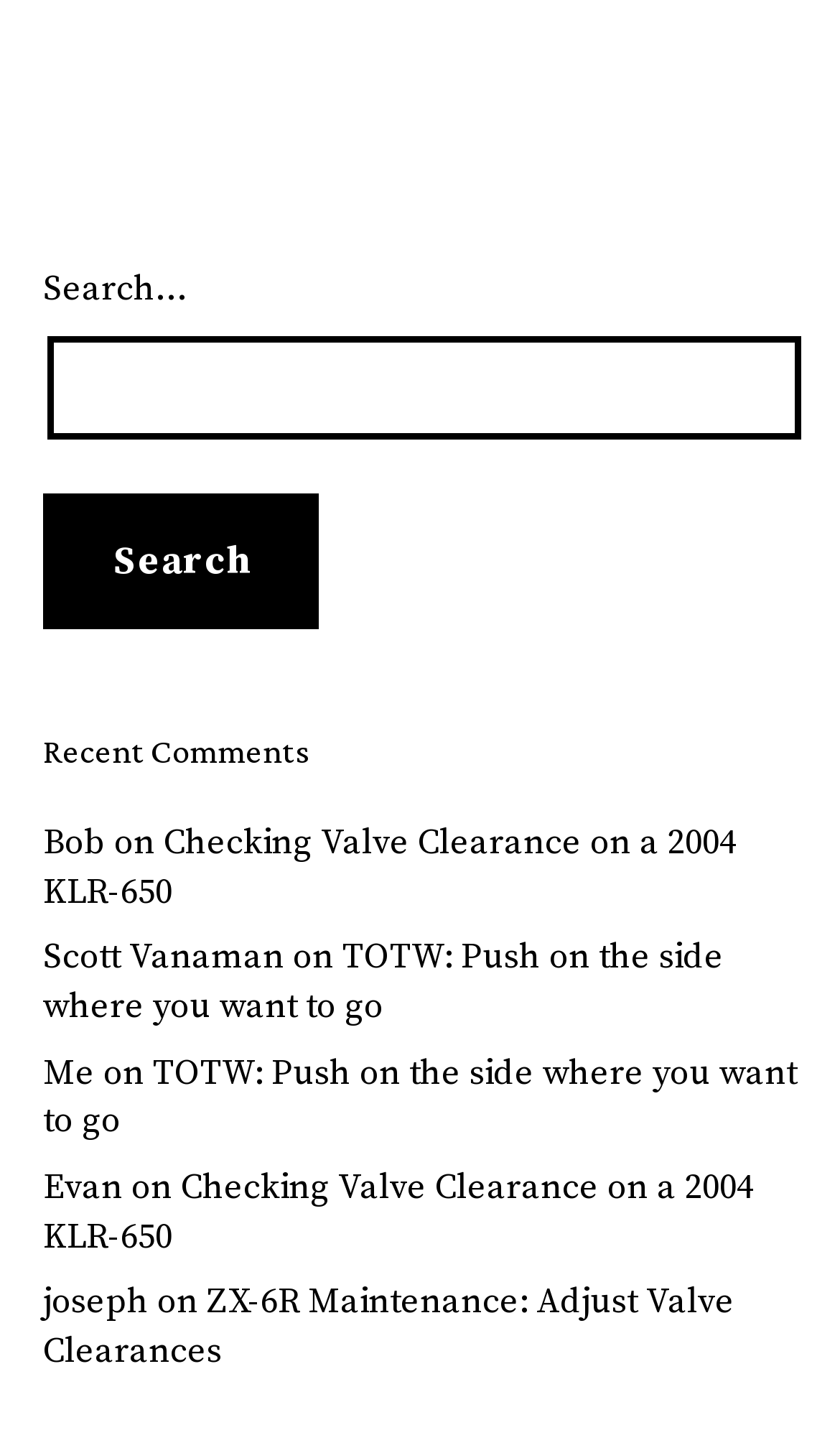Provide a brief response in the form of a single word or phrase:
What is the title of the second comment?

TOTW: Push on the side where you want to go